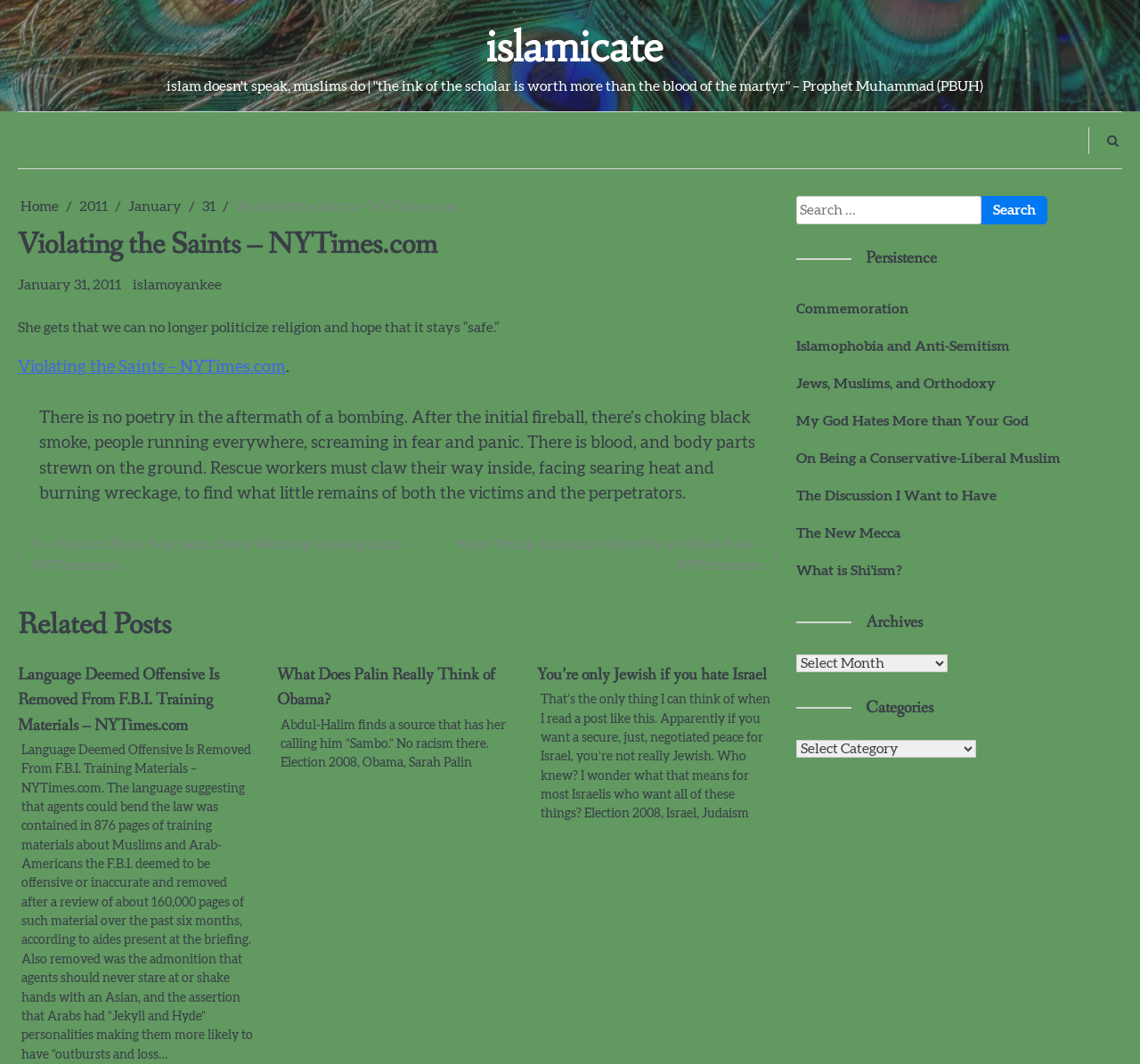Please respond in a single word or phrase: 
What is the search function for?

Searching the website